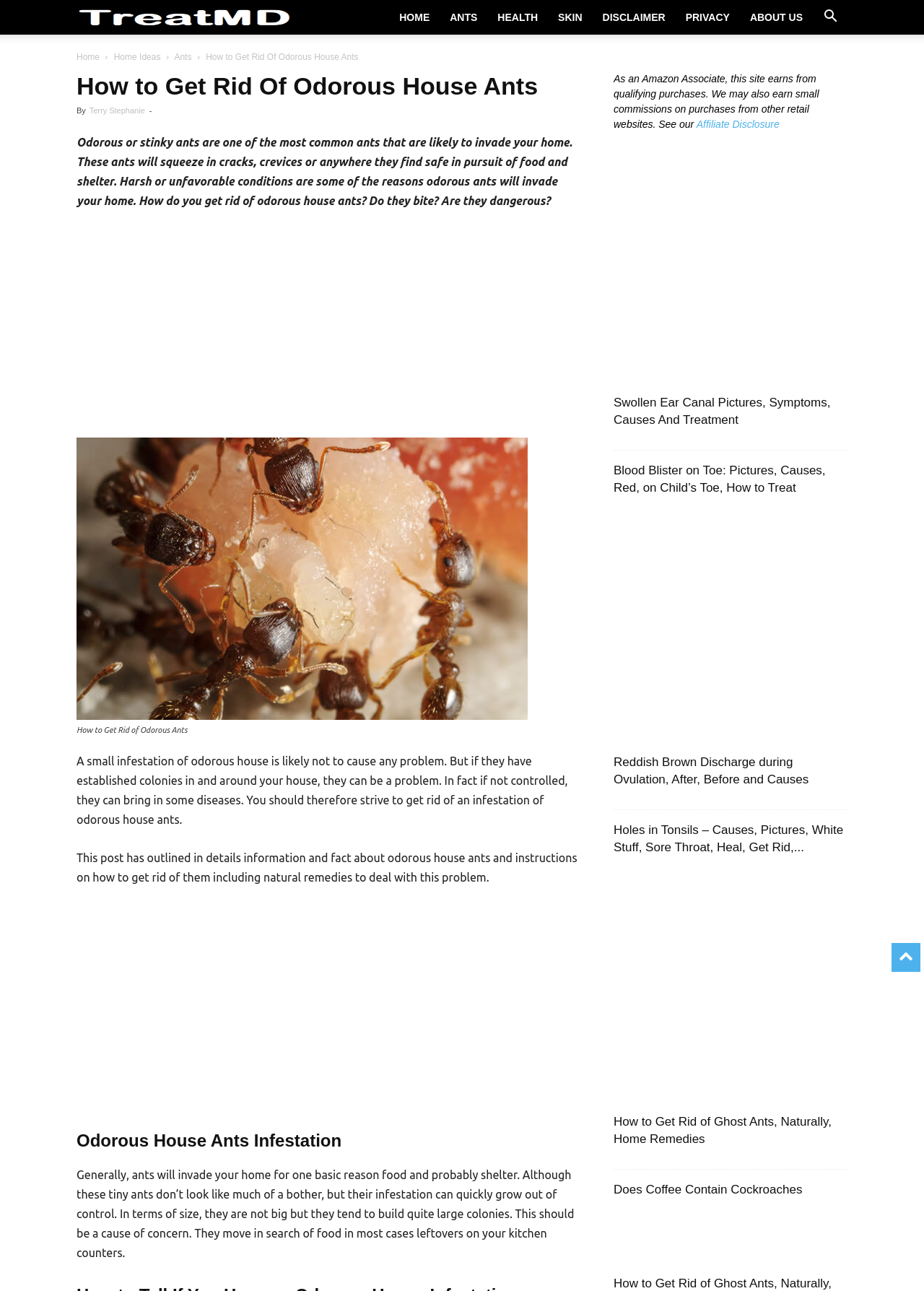Who is the author of the post?
Carefully analyze the image and provide a thorough answer to the question.

The author of the post is mentioned as Terry Stephanie, as indicated by the link 'Terry Stephanie' in the webpage content.